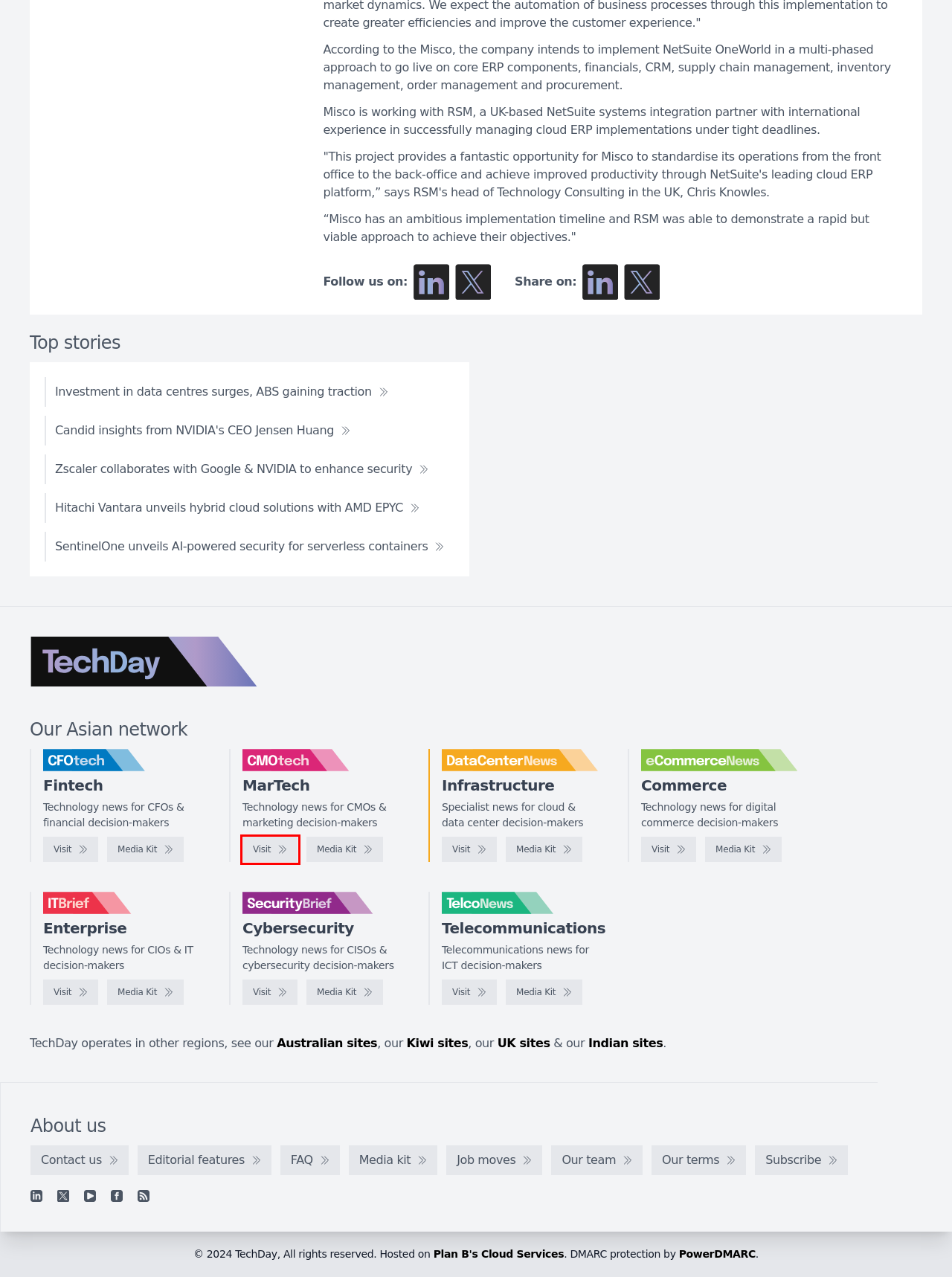Examine the screenshot of the webpage, which has a red bounding box around a UI element. Select the webpage description that best fits the new webpage after the element inside the red bounding box is clicked. Here are the choices:
A. TechDay New Zealand - Aotearoa's technology news network
B. SecurityBrief Asia - Technology news for CISOs & cybersecurity decision-makers
C. IT Brief Asia - Technology news for CIOs & IT decision-makers
D. IT Brief Asia - Media kit
E. eCommerceNews Asia - Technology news for digital commerce decision-makers
F. DataCenterNews Asia Pacific - Specialist news for cloud & data center decision-makers
G. CMOtech Asia - Technology news for CMOs & marketing decision-makers
H. Join our mailing list

G